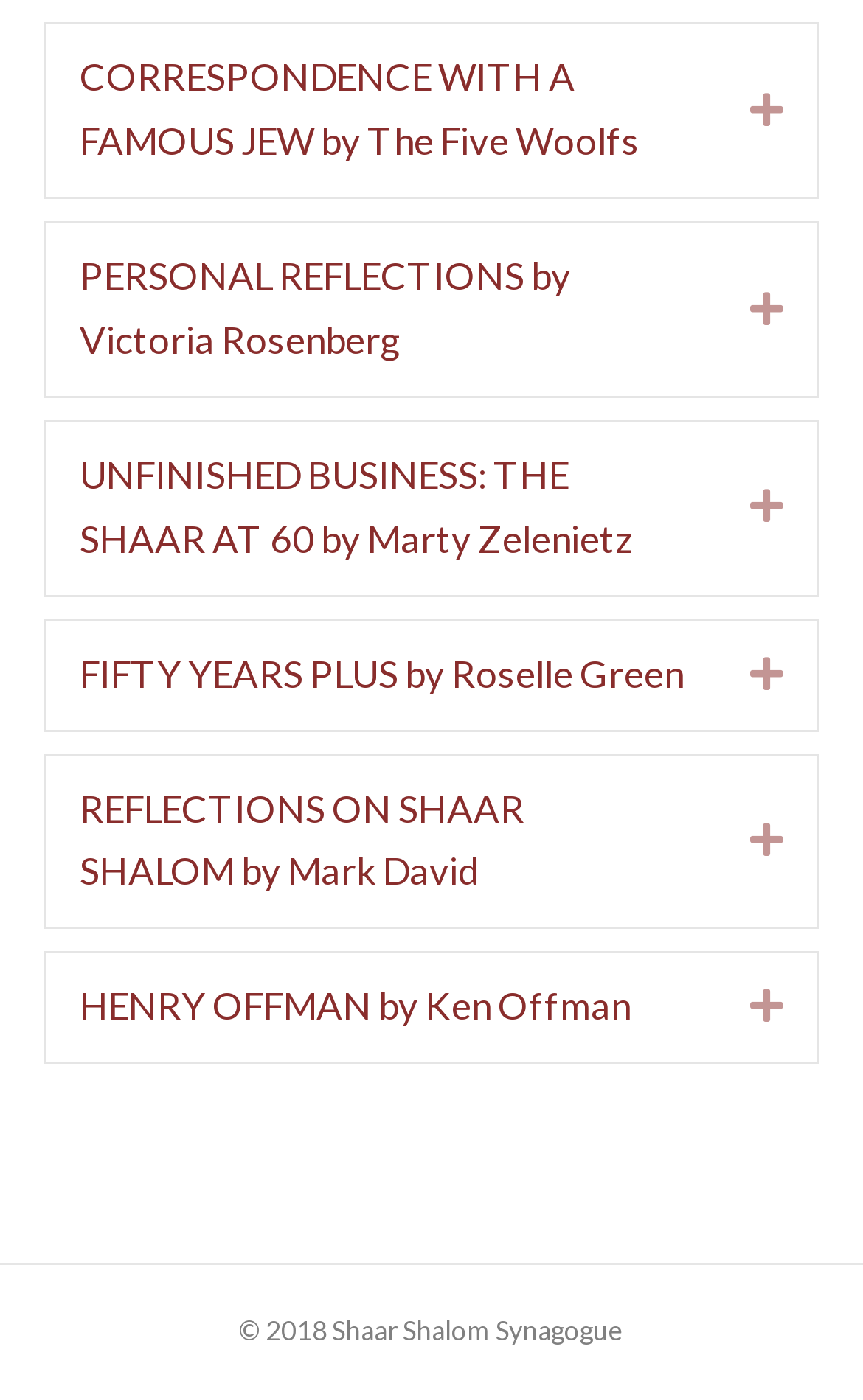Find the bounding box coordinates of the element I should click to carry out the following instruction: "Expand the tab 'REFLECTIONS ON SHAAR SHALOM by Mark David'".

[0.792, 0.555, 0.908, 0.647]